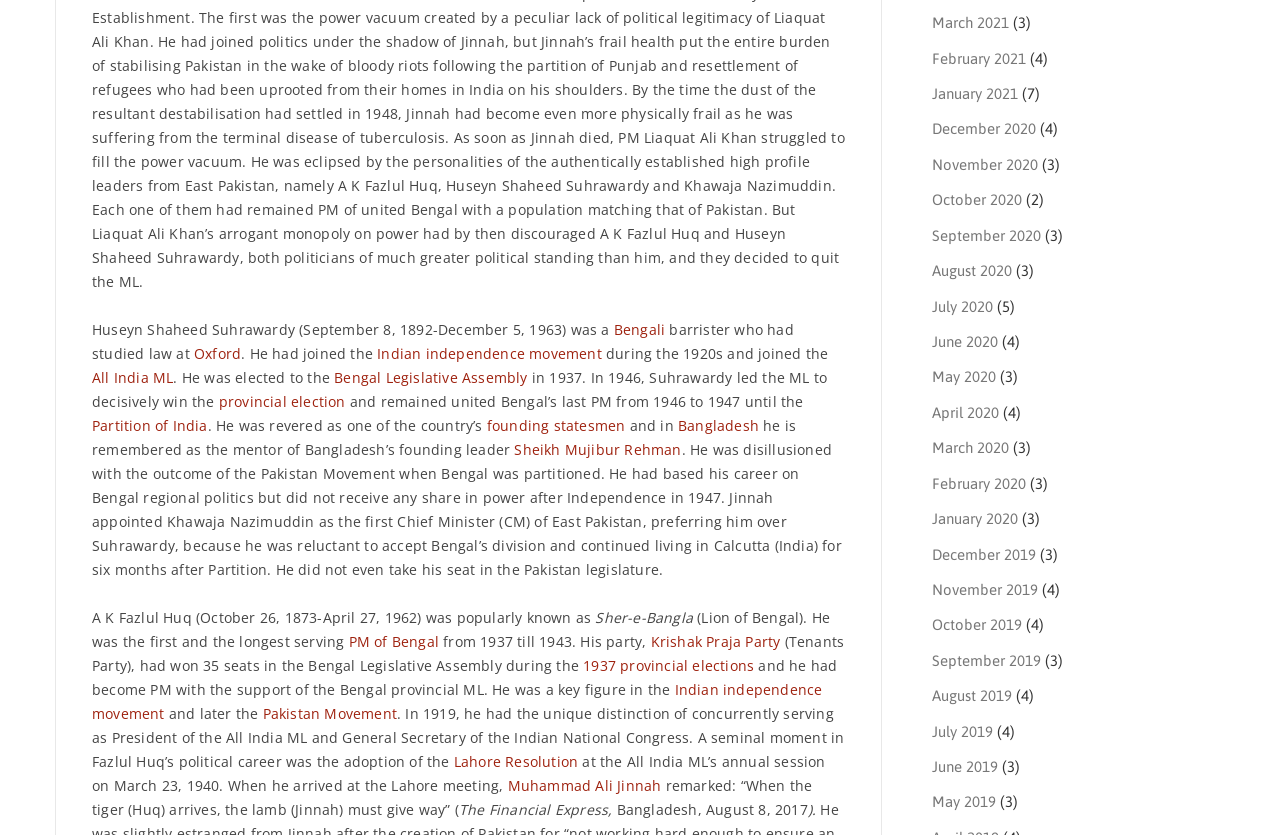Locate the bounding box of the UI element defined by this description: "Lahore Resolution". The coordinates should be given as four float numbers between 0 and 1, formatted as [left, top, right, bottom].

[0.355, 0.901, 0.452, 0.923]